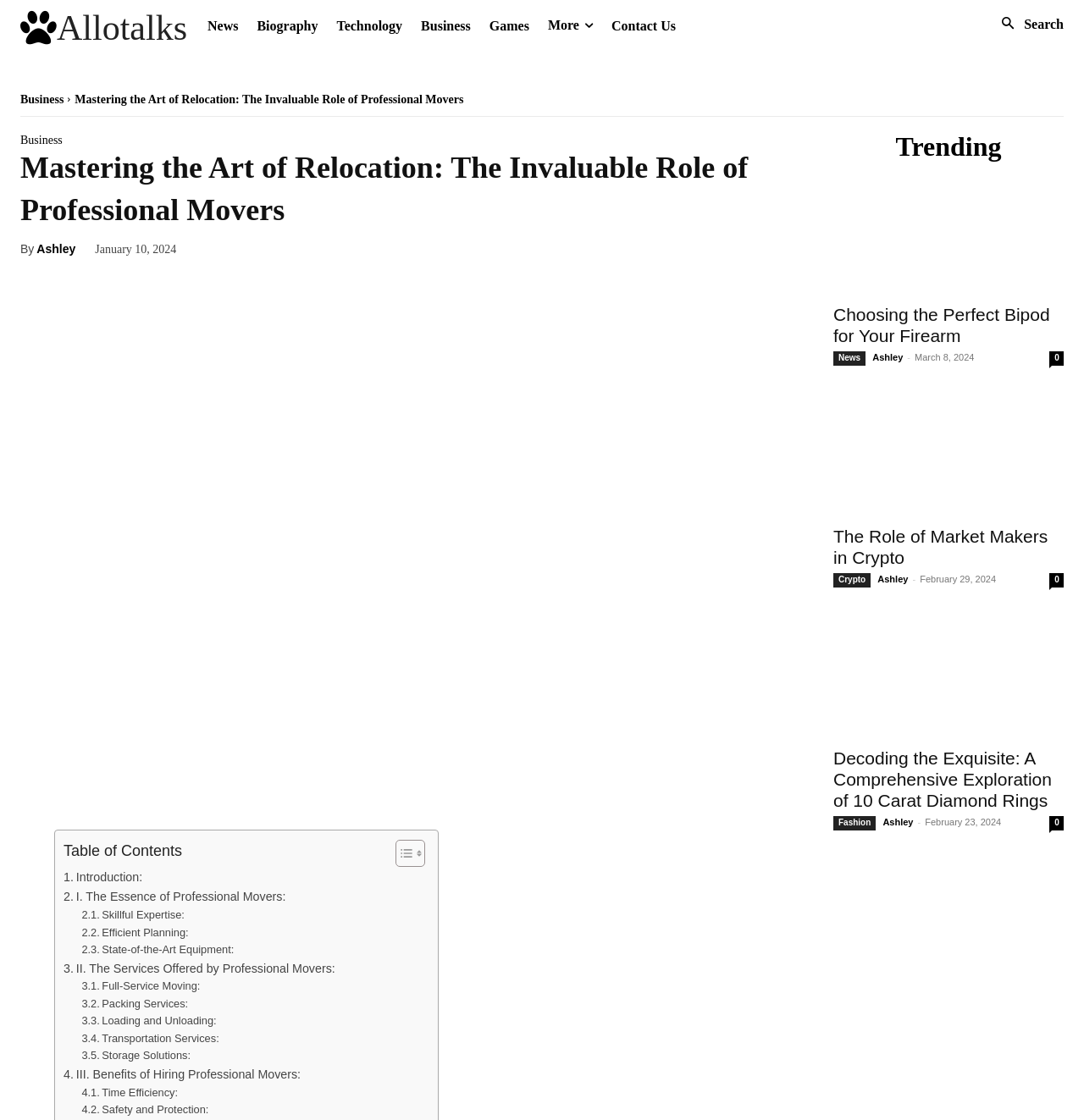Please find the main title text of this webpage.

Mastering the Art of Relocation: The Invaluable Role of Professional Movers